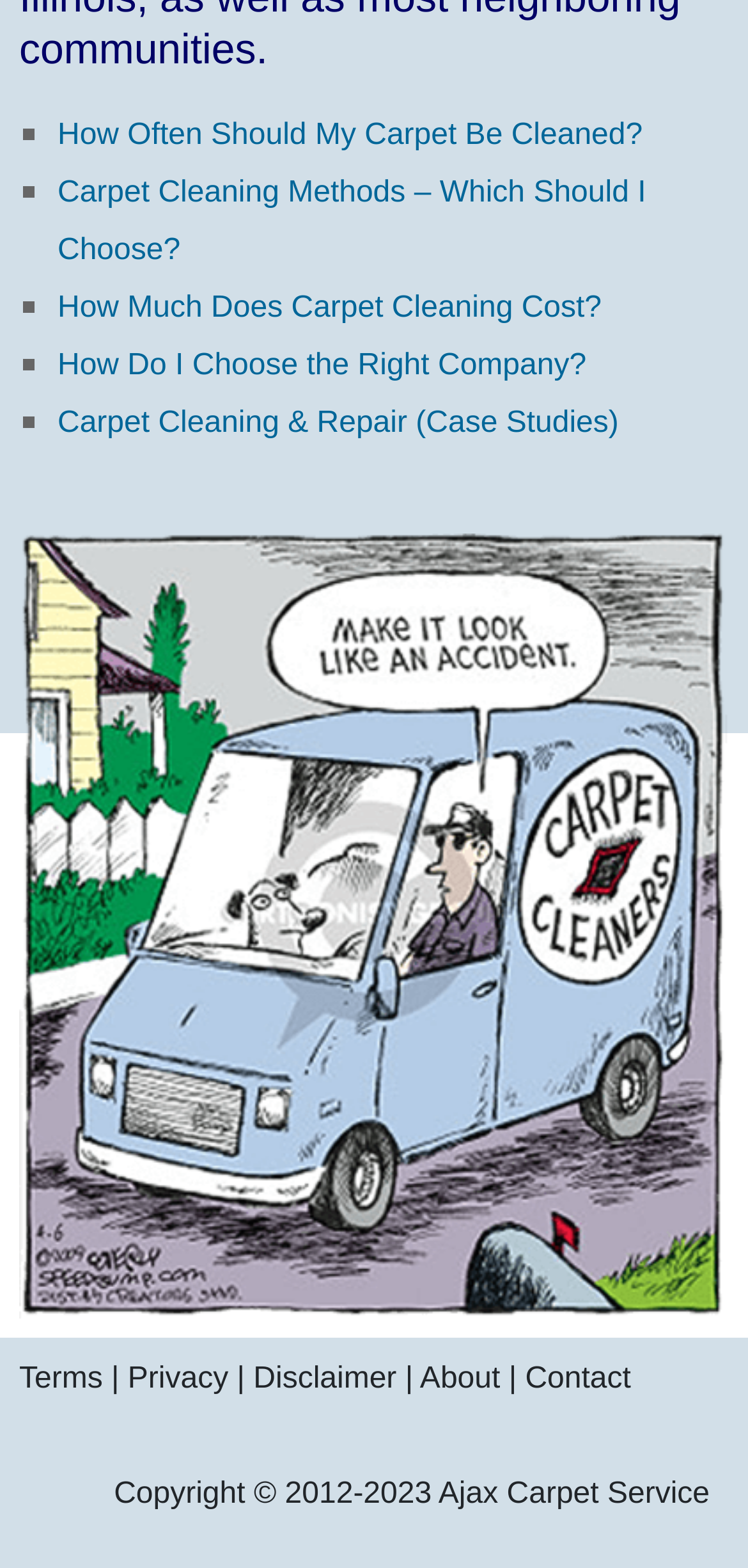Identify the bounding box coordinates of the region that should be clicked to execute the following instruction: "Go to 'About'".

[0.561, 0.869, 0.669, 0.89]